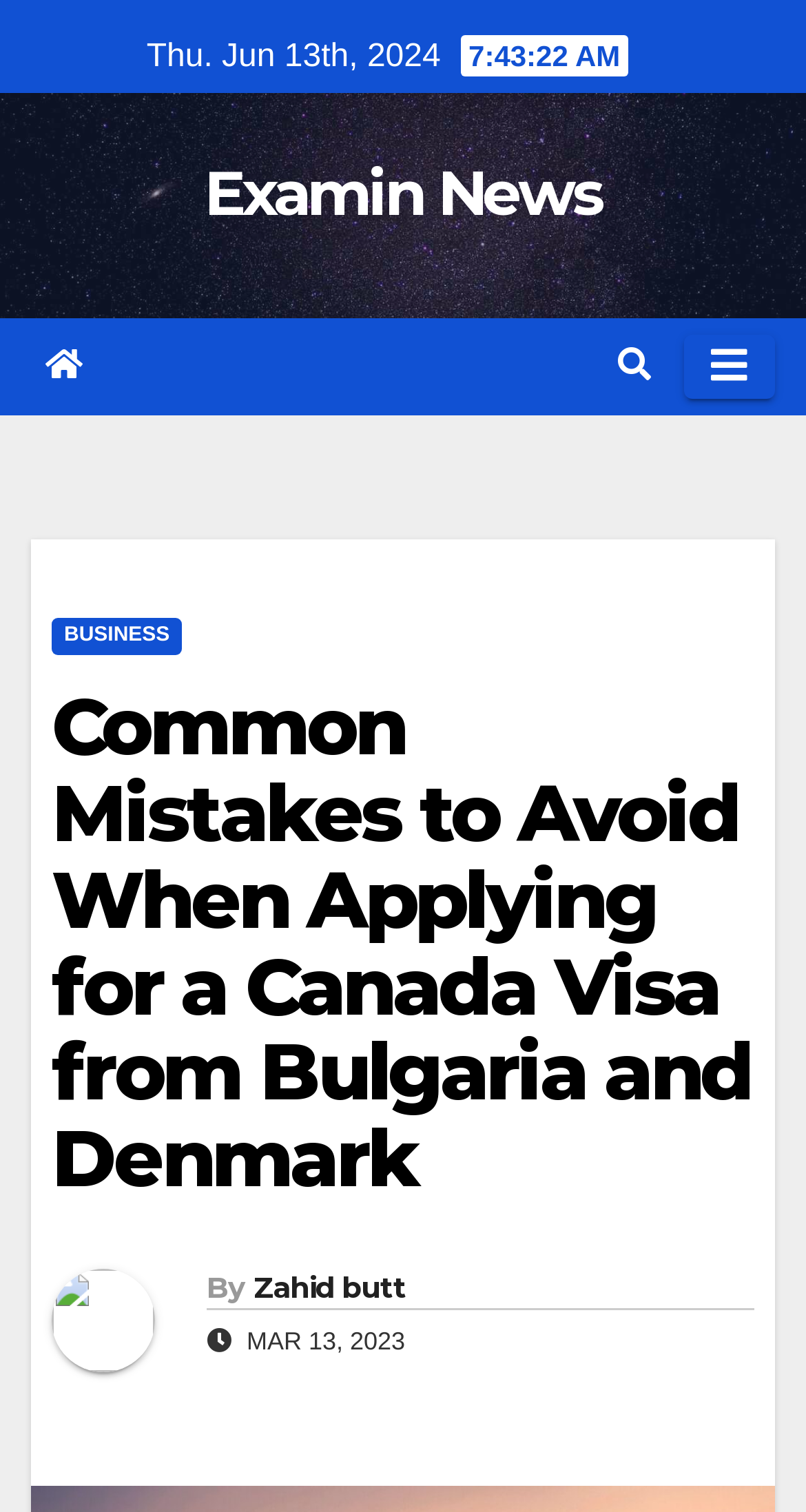Answer the question in a single word or phrase:
What is the date of the news article?

MAR 13, 2023